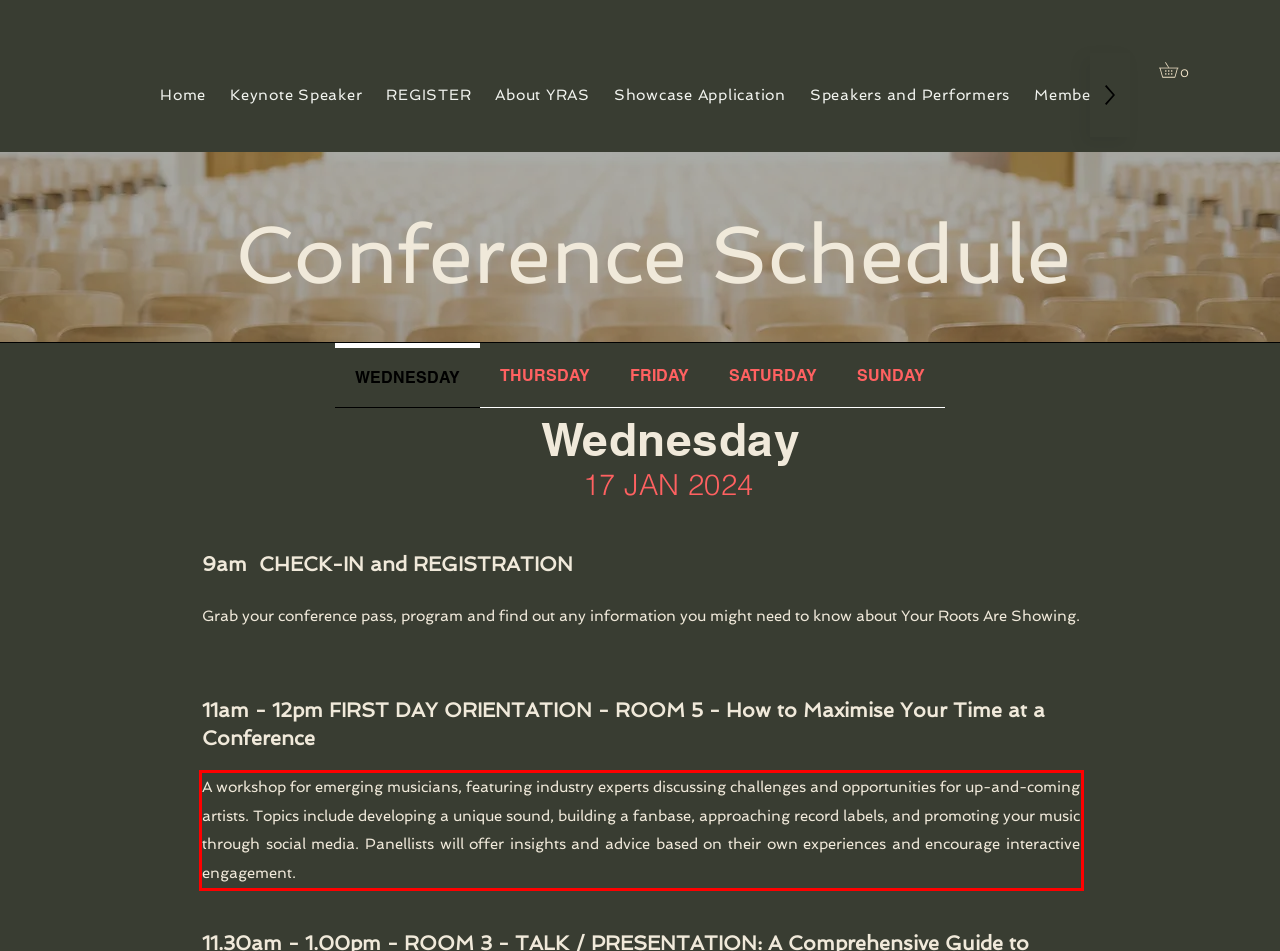Please analyze the screenshot of a webpage and extract the text content within the red bounding box using OCR.

A workshop for emerging musicians, featuring industry experts discussing challenges and opportunities for up-and-coming artists. Topics include developing a unique sound, building a fanbase, approaching record labels, and promoting your music through social media. Panellists will offer insights and advice based on their own experiences and encourage interactive engagement.